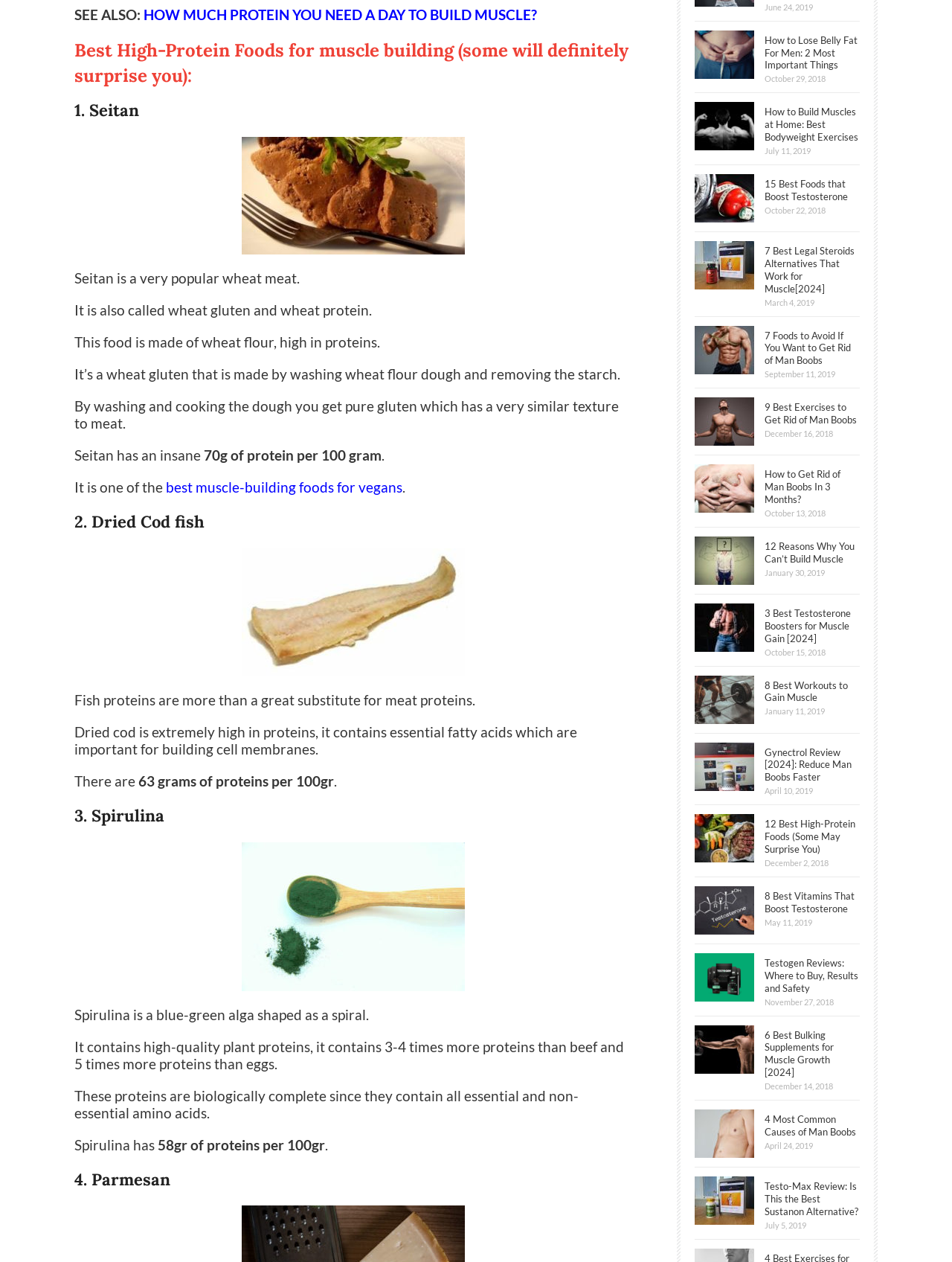Answer with a single word or phrase: 
How many high-protein foods are listed?

4